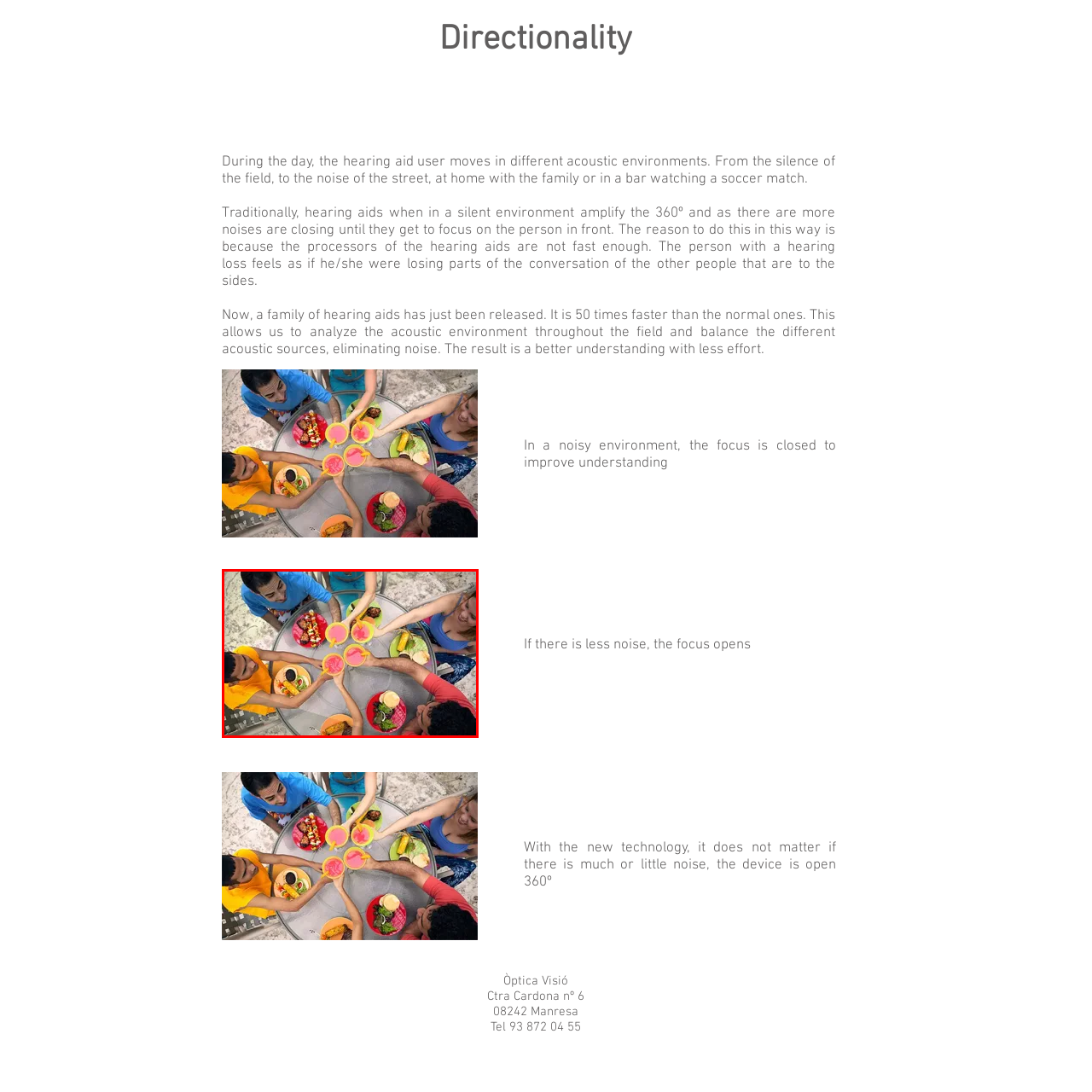Focus on the section encased in the red border, What type of food is on the table? Give your response as a single word or phrase.

Sushi, grilled items, and salads